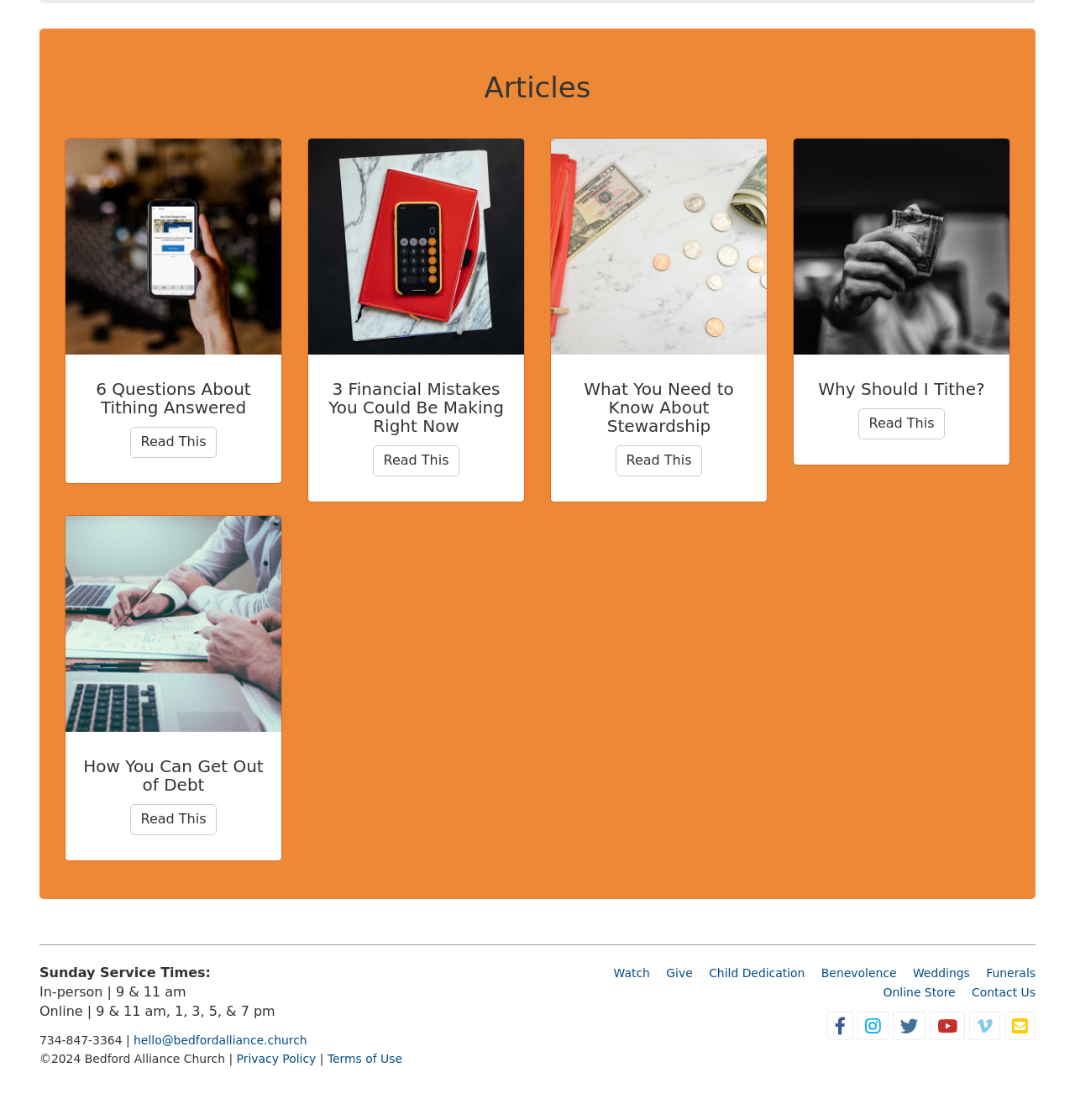How many service times are listed for online services?
Please respond to the question with a detailed and well-explained answer.

The footer section of the webpage lists the service times, including online services. According to the text, online services are available at 9 am, 11 am, 1 pm, 3 pm, 5 pm, and 7 pm, which totals six service times.